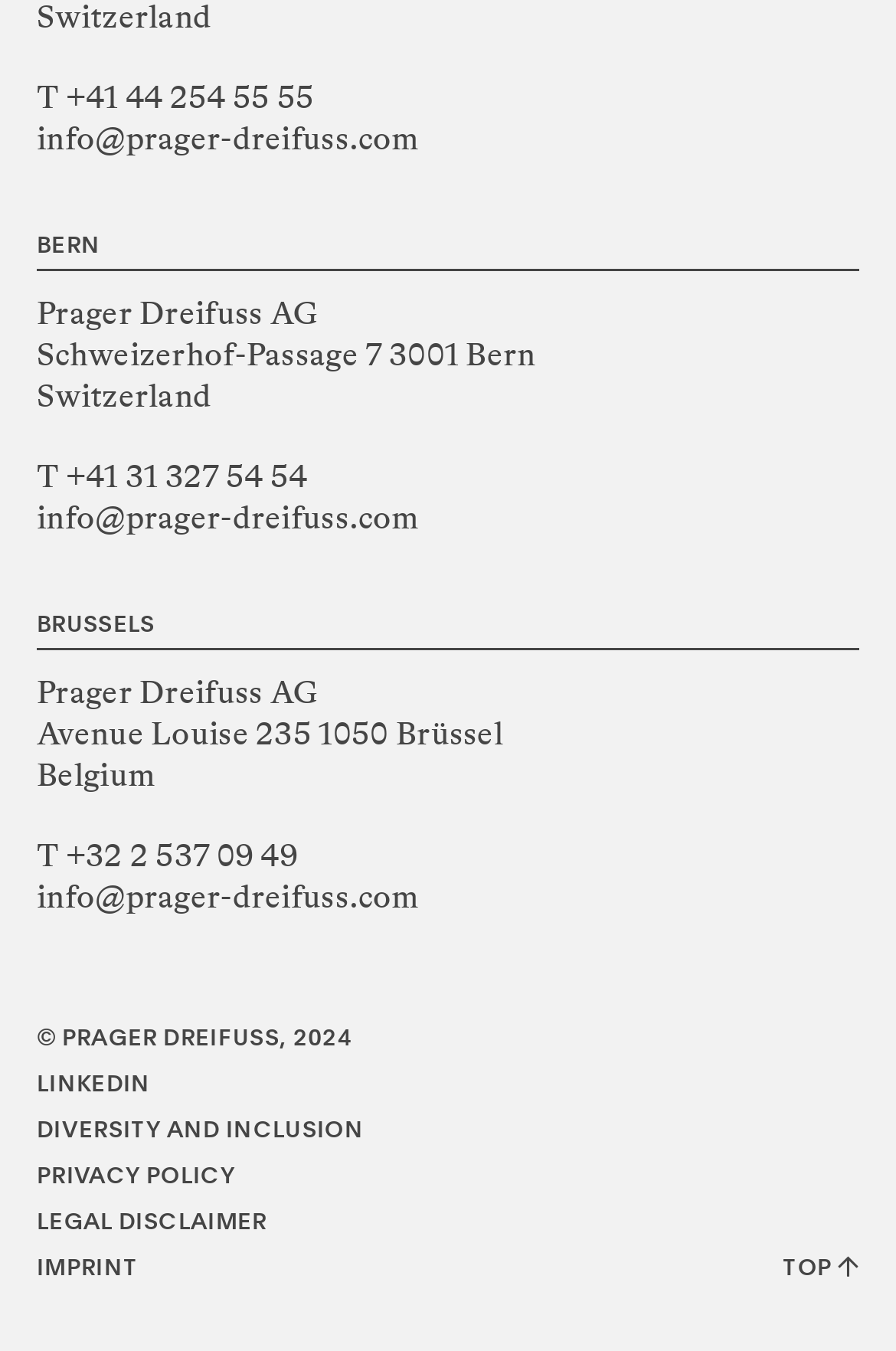Extract the bounding box coordinates for the HTML element that matches this description: "Diversity and Inclusion". The coordinates should be four float numbers between 0 and 1, i.e., [left, top, right, bottom].

[0.041, 0.813, 0.856, 0.847]